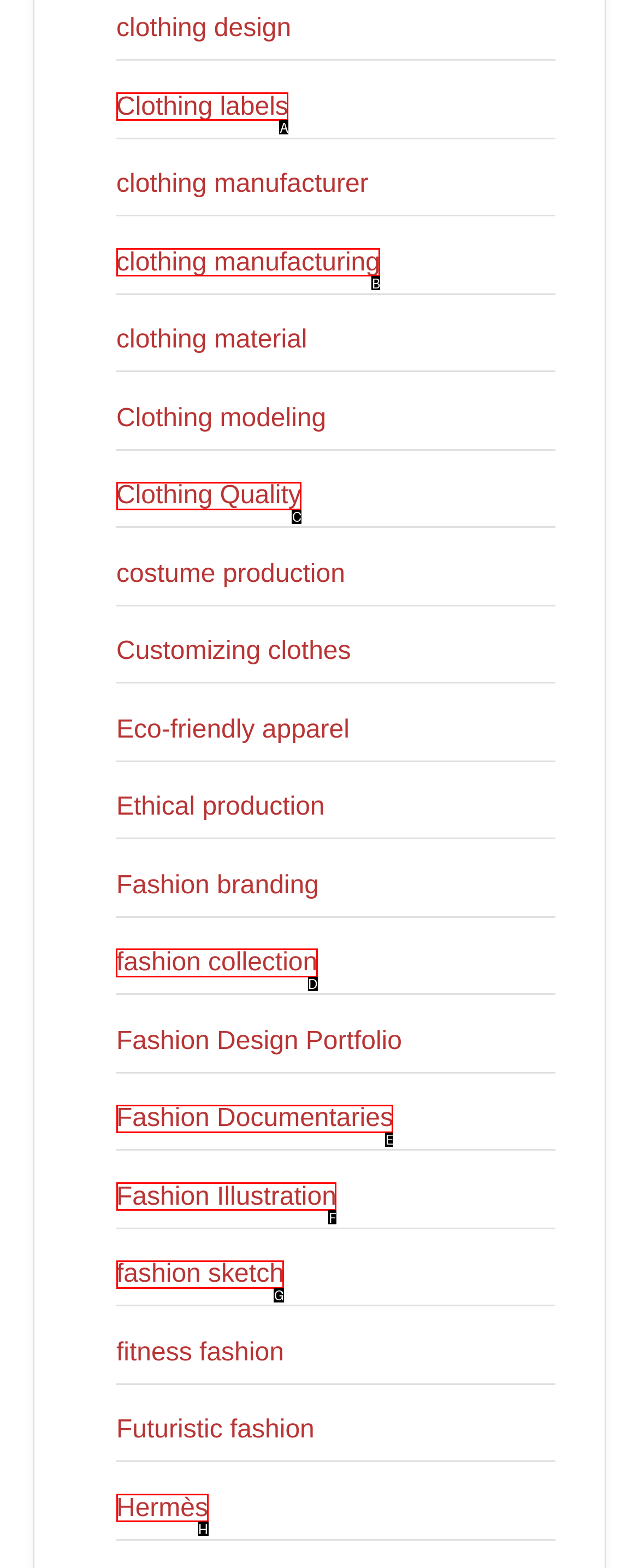Determine the letter of the element to click to accomplish this task: Click on Happy New Year Event 2024. Respond with the letter.

None